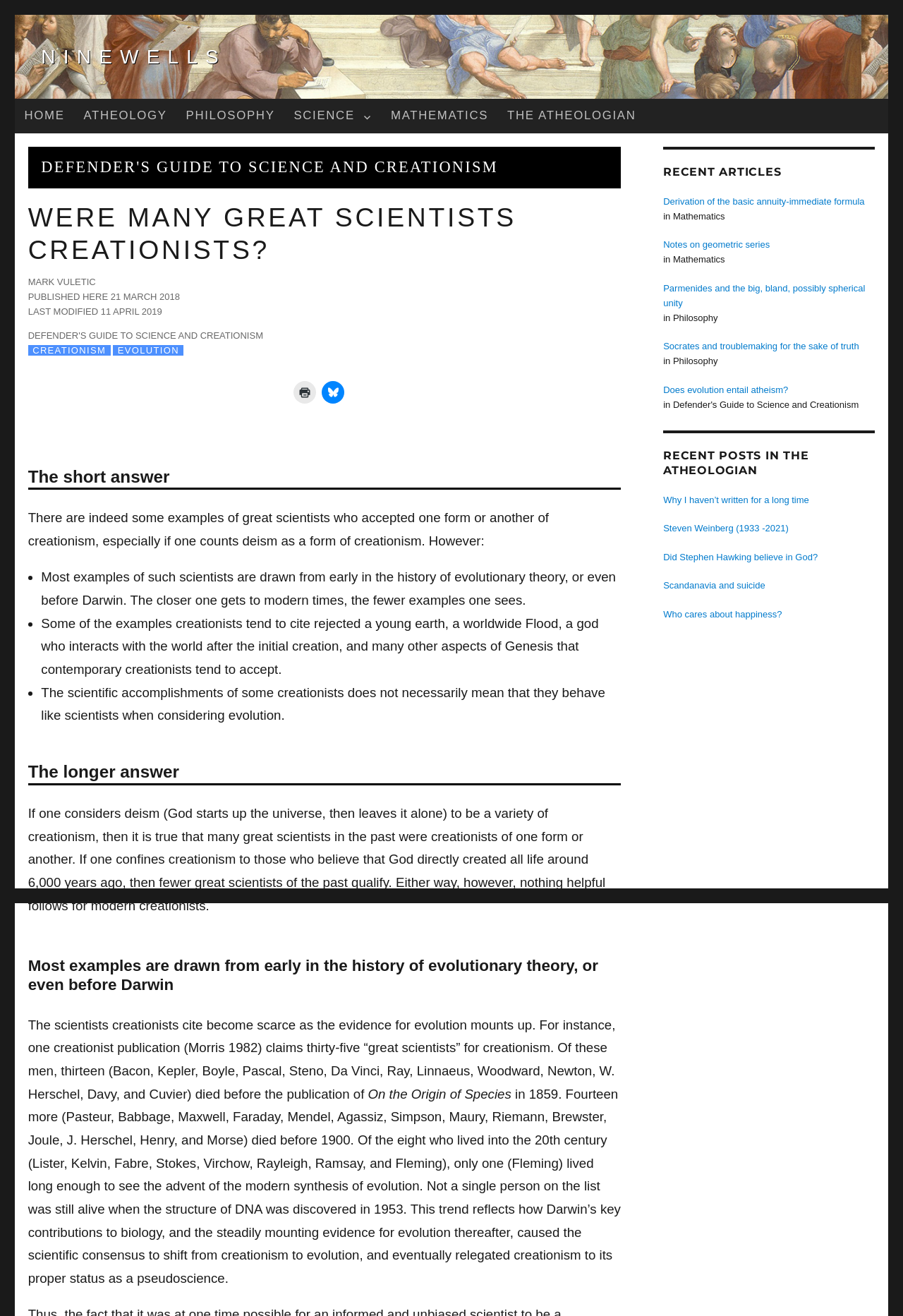Find the bounding box coordinates for the area you need to click to carry out the instruction: "Click on the 'HOME' link". The coordinates should be four float numbers between 0 and 1, indicated as [left, top, right, bottom].

[0.016, 0.075, 0.082, 0.101]